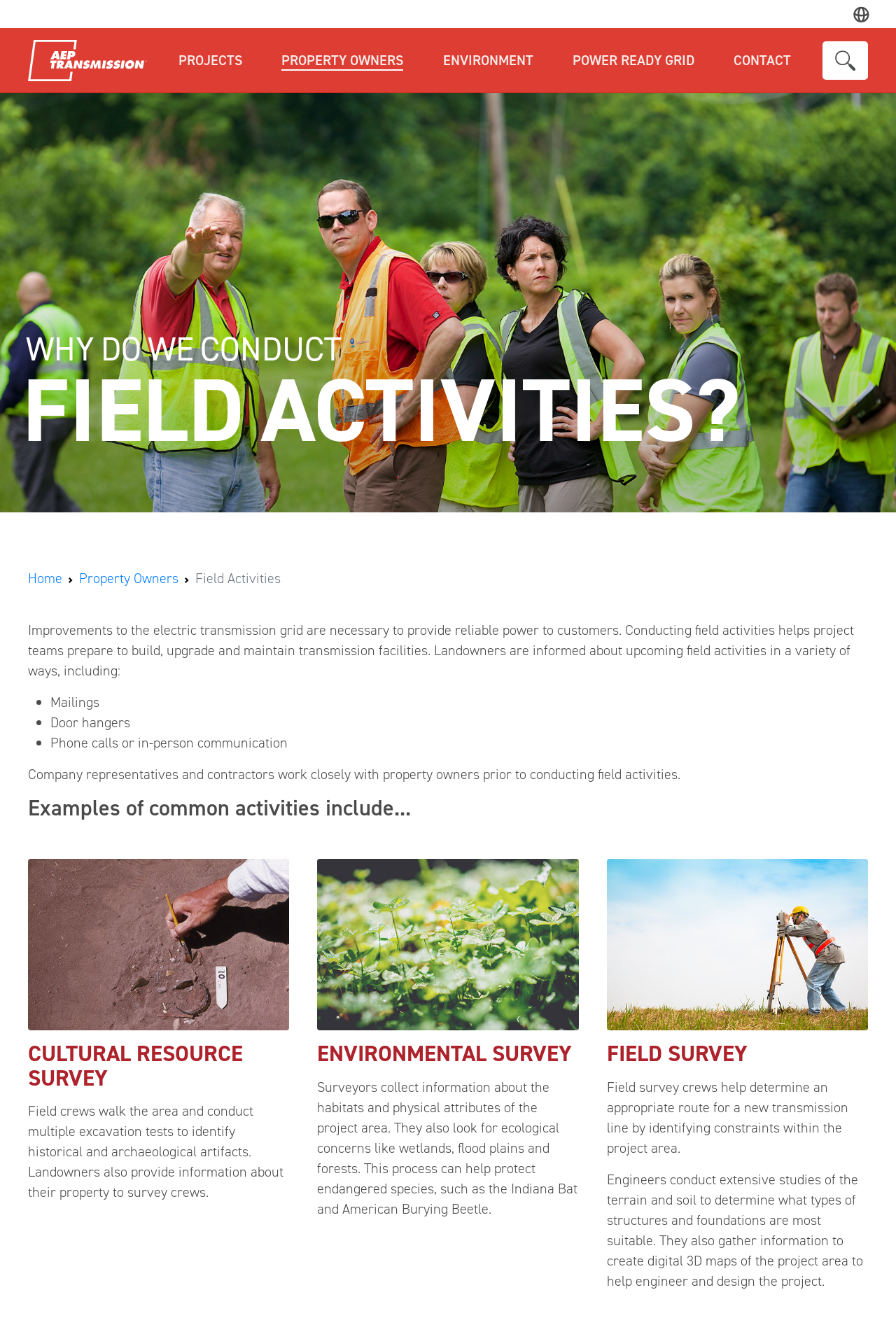What is the first link on the webpage?
Based on the image, answer the question with a single word or brief phrase.

AEP Transmission